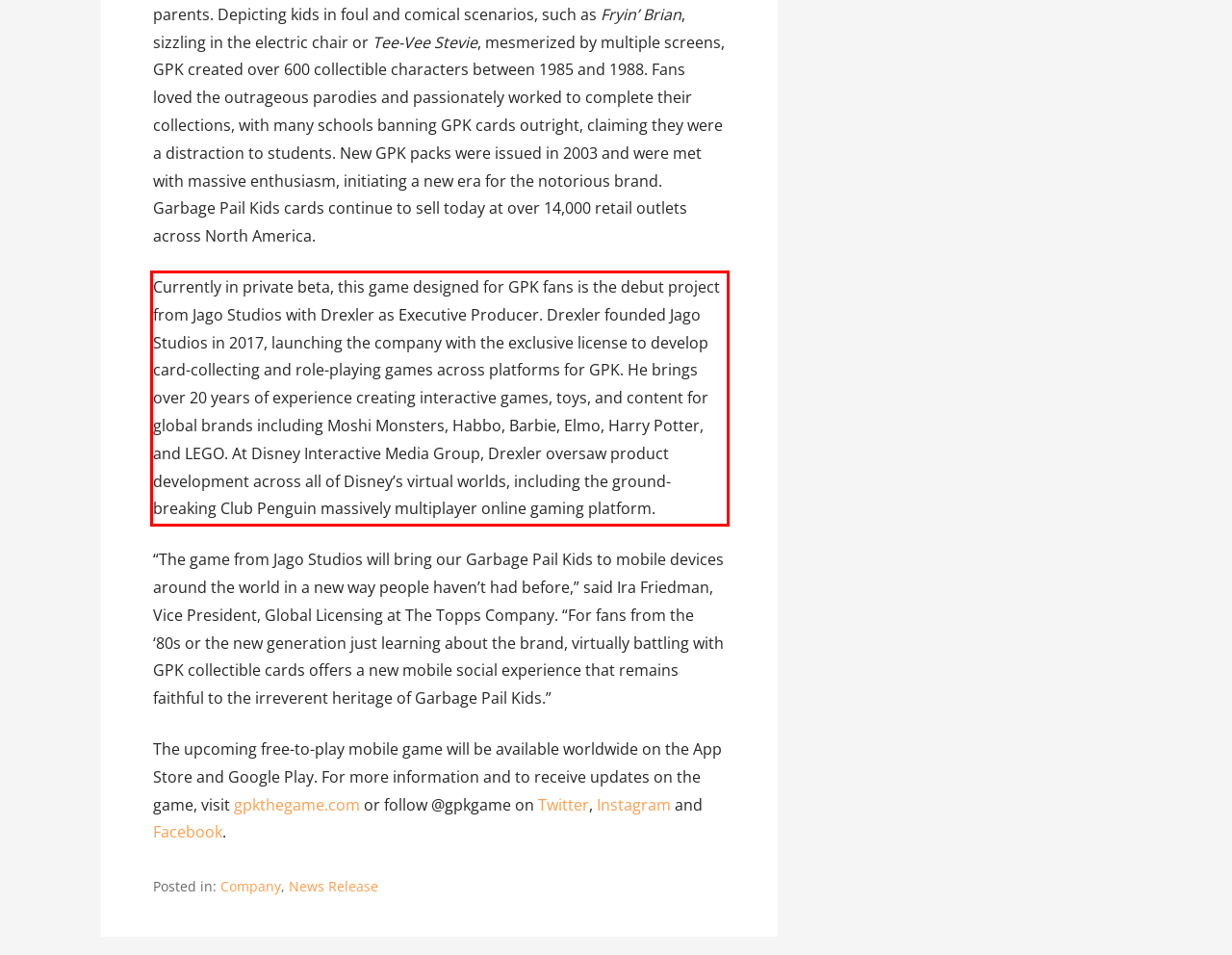Please extract the text content within the red bounding box on the webpage screenshot using OCR.

Currently in private beta, this game designed for GPK fans is the debut project from Jago Studios with Drexler as Executive Producer. Drexler founded Jago Studios in 2017, launching the company with the exclusive license to develop card-collecting and role-playing games across platforms for GPK. He brings over 20 years of experience creating interactive games, toys, and content for global brands including Moshi Monsters, Habbo, Barbie, Elmo, Harry Potter, and LEGO. At Disney Interactive Media Group, Drexler oversaw product development across all of Disney’s virtual worlds, including the ground-breaking Club Penguin massively multiplayer online gaming platform.